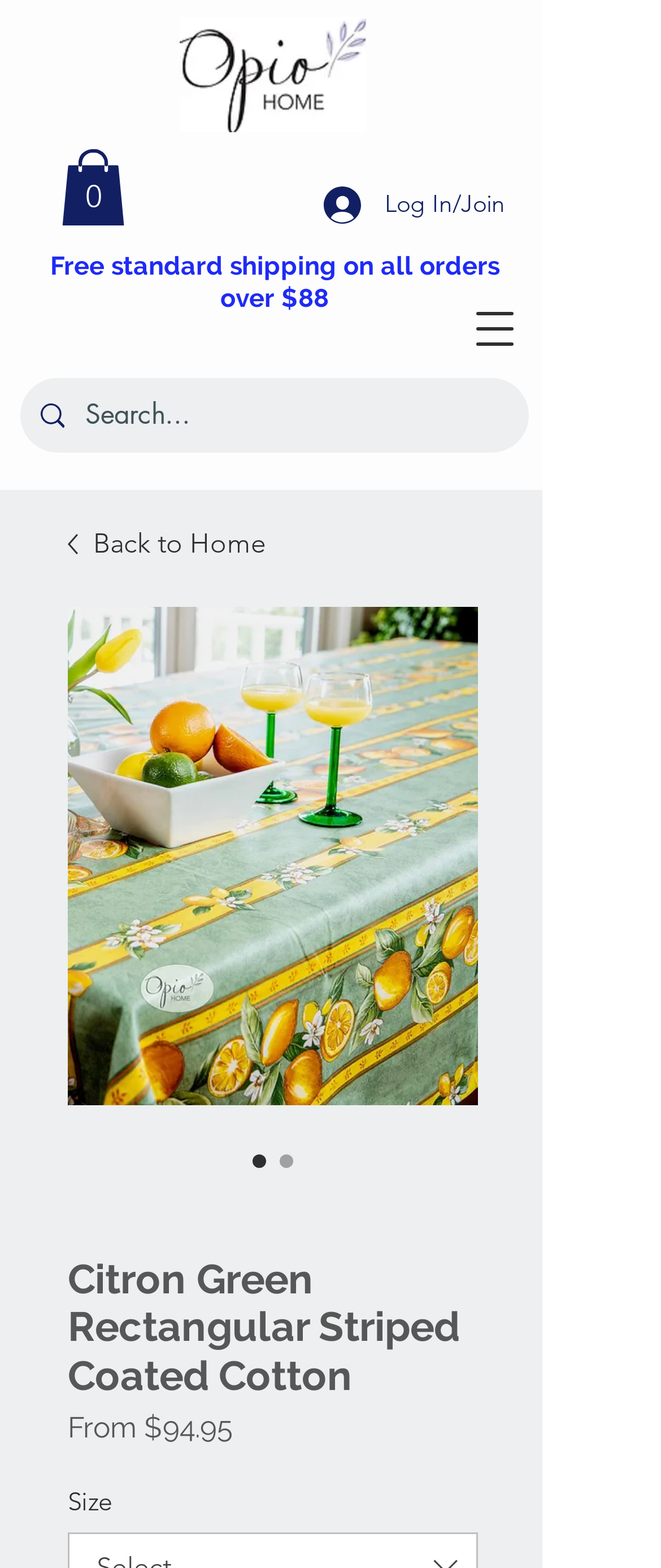What is the logo of the website?
Using the image provided, answer with just one word or phrase.

Opio Home Logo